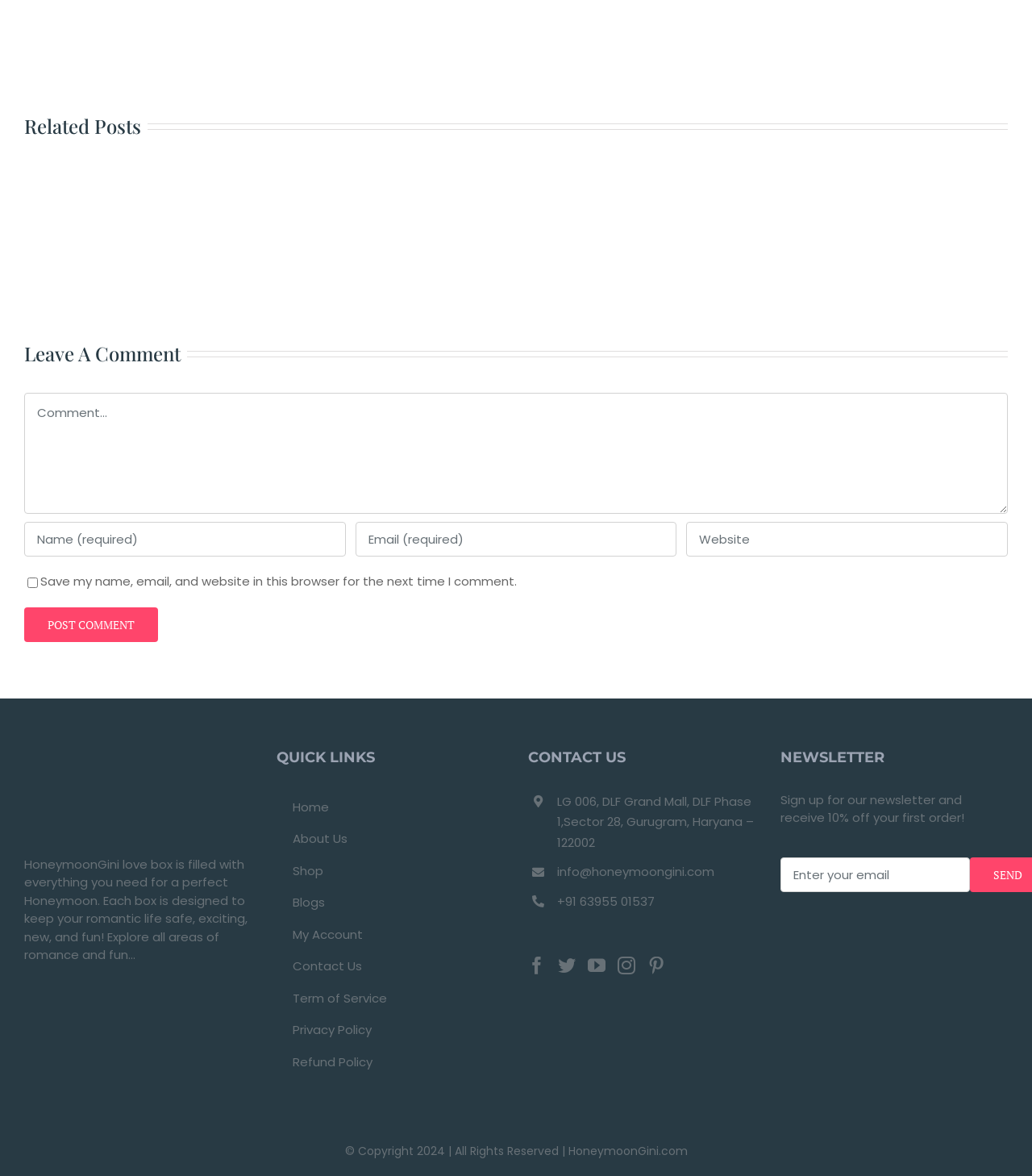Provide the bounding box coordinates of the area you need to click to execute the following instruction: "Explore the shop".

[0.268, 0.728, 0.488, 0.755]